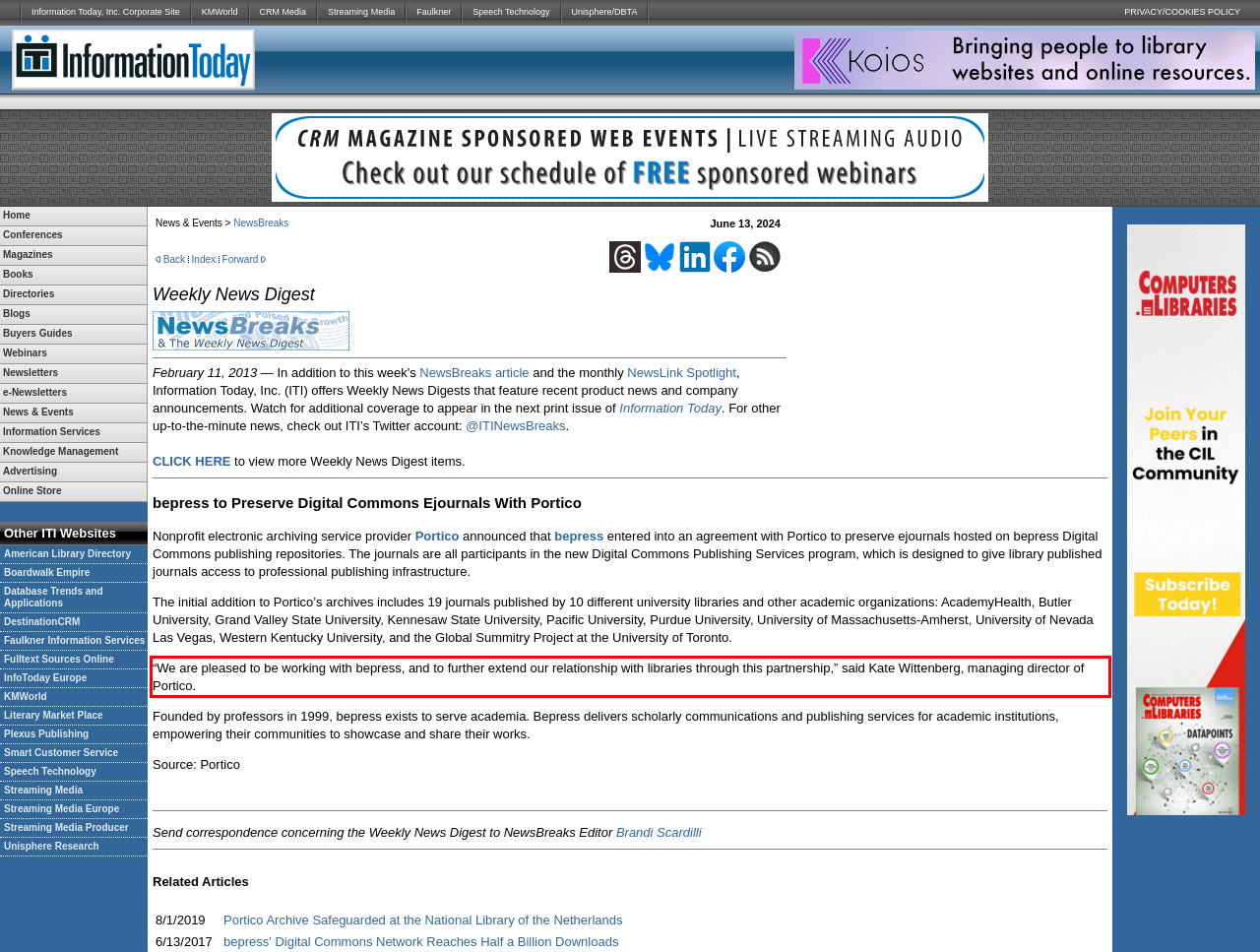Examine the webpage screenshot and use OCR to recognize and output the text within the red bounding box.

“We are pleased to be working with bepress, and to further extend our relationship with libraries through this partnership,” said Kate Wittenberg, managing director of Portico.